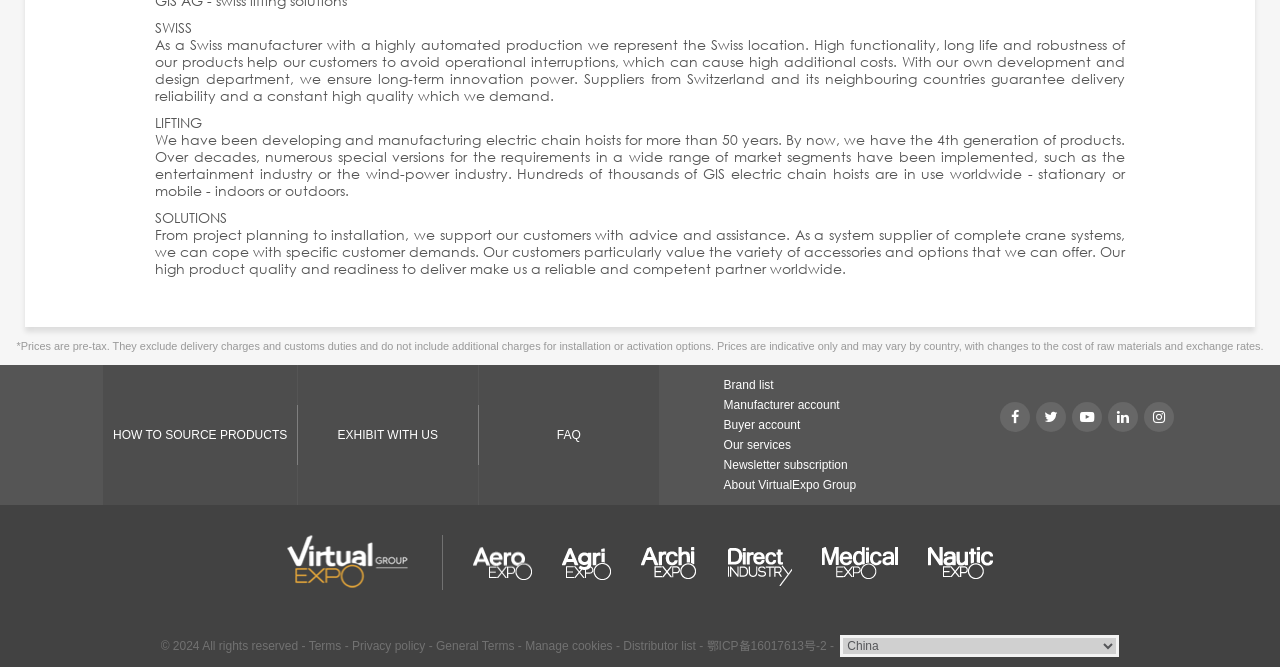Identify the bounding box coordinates of the region that should be clicked to execute the following instruction: "Click the 'Newsletter subscription' link".

[0.565, 0.686, 0.662, 0.707]